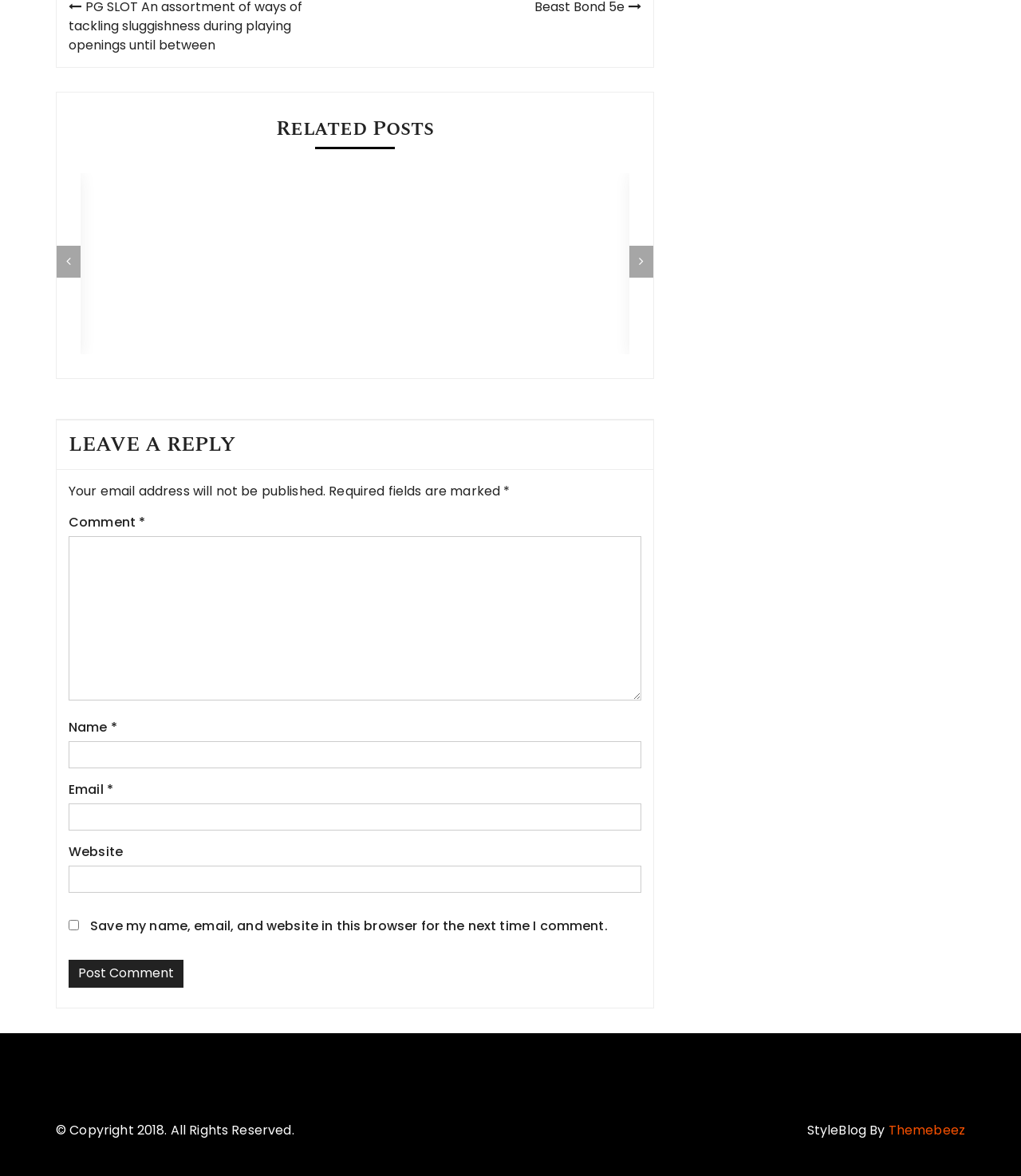Give a short answer using one word or phrase for the question:
How many related posts are there?

3